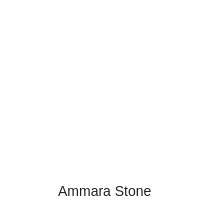Describe all significant details and elements found in the image.

This image features the heading "Ammara Stone," prominently displayed at the bottom. It serves as a key identifier for a product or collection associated with Ammara Stone, likely within an online jewelry catalog or store. The layout suggests it may be part of a larger presentation of various items, including engagement rings, diamonds, and other fine jewelry. This visual emphasizes the brand name, helping customers easily recognize and connect with the product offerings related to Ammara Stone.